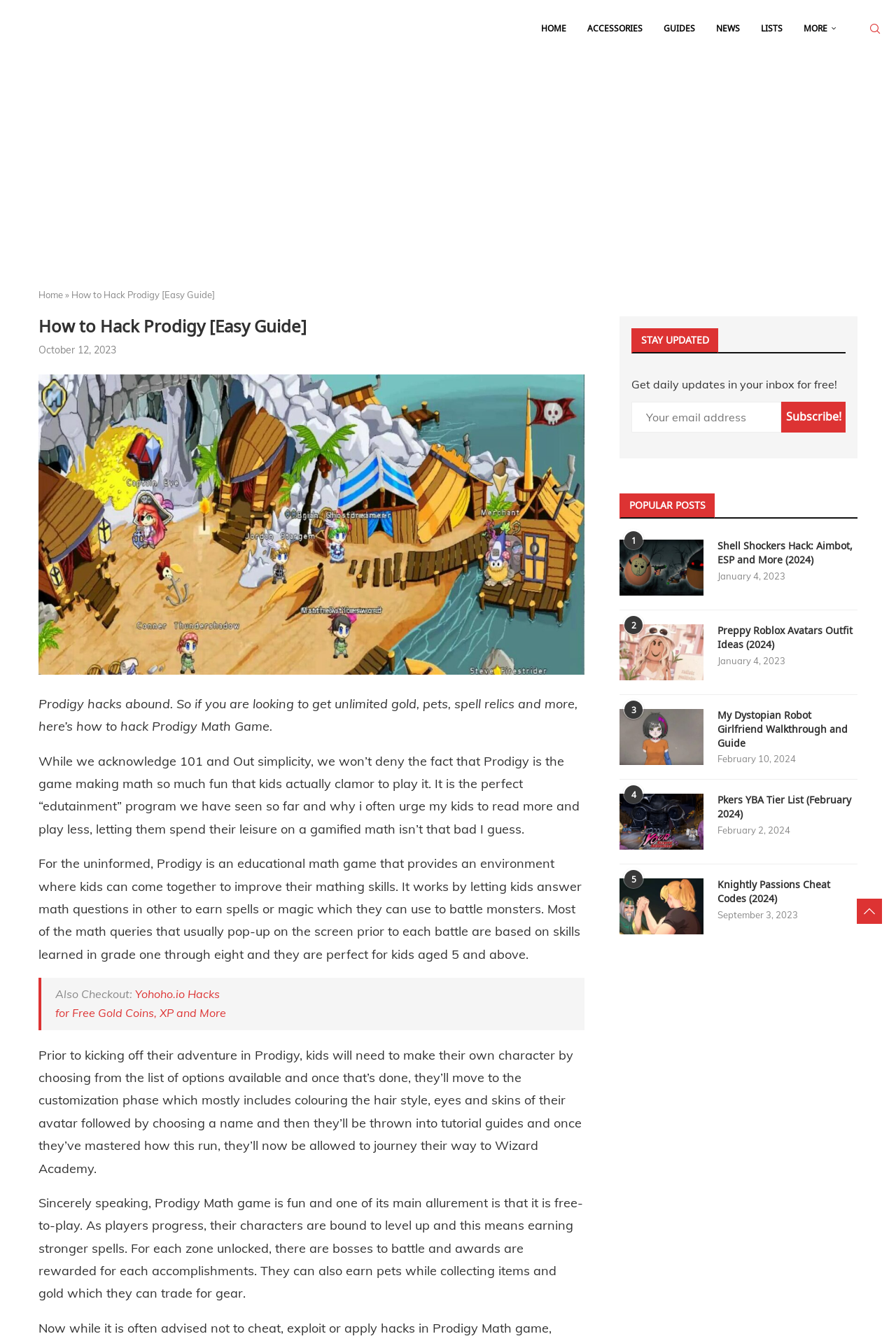Answer the question with a single word or phrase: 
How many popular posts are listed on the webpage?

5